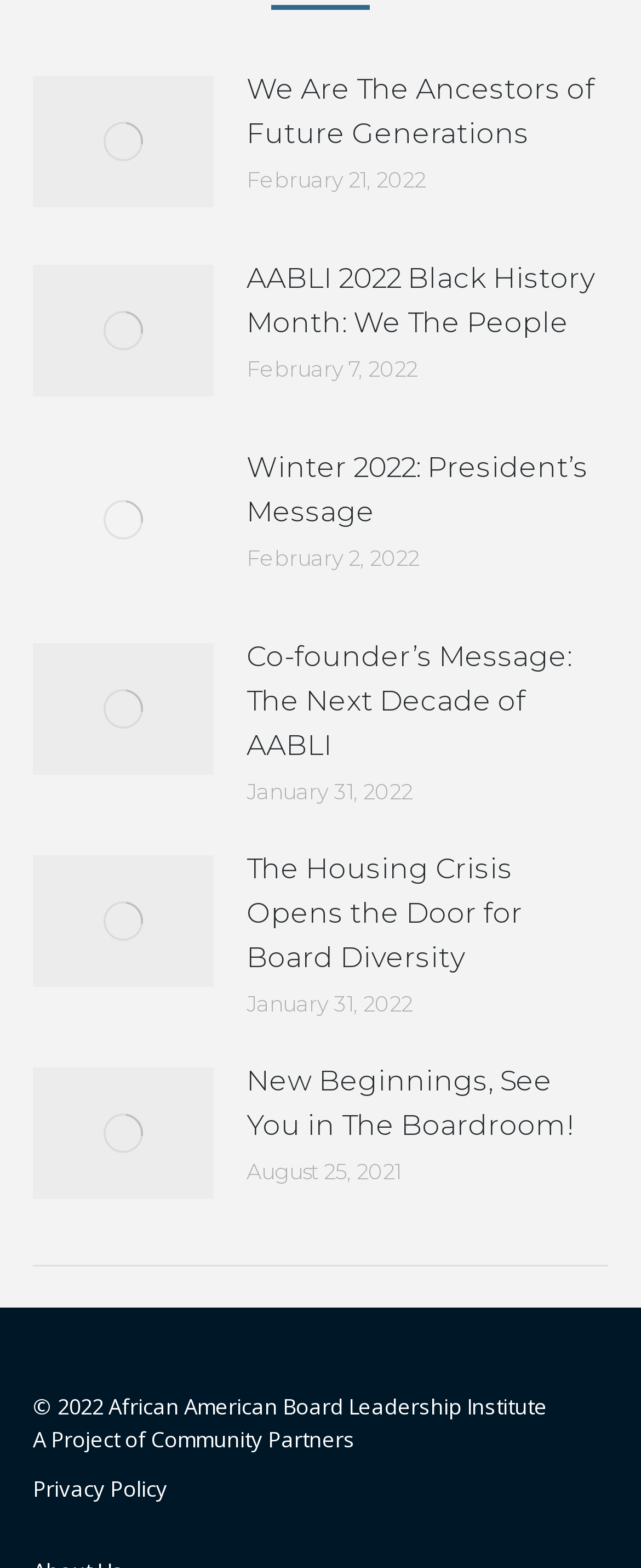Find the bounding box coordinates of the element to click in order to complete this instruction: "View post 'We Are The Ancestors of Future Generations'". The bounding box coordinates must be four float numbers between 0 and 1, denoted as [left, top, right, bottom].

[0.385, 0.043, 0.949, 0.099]